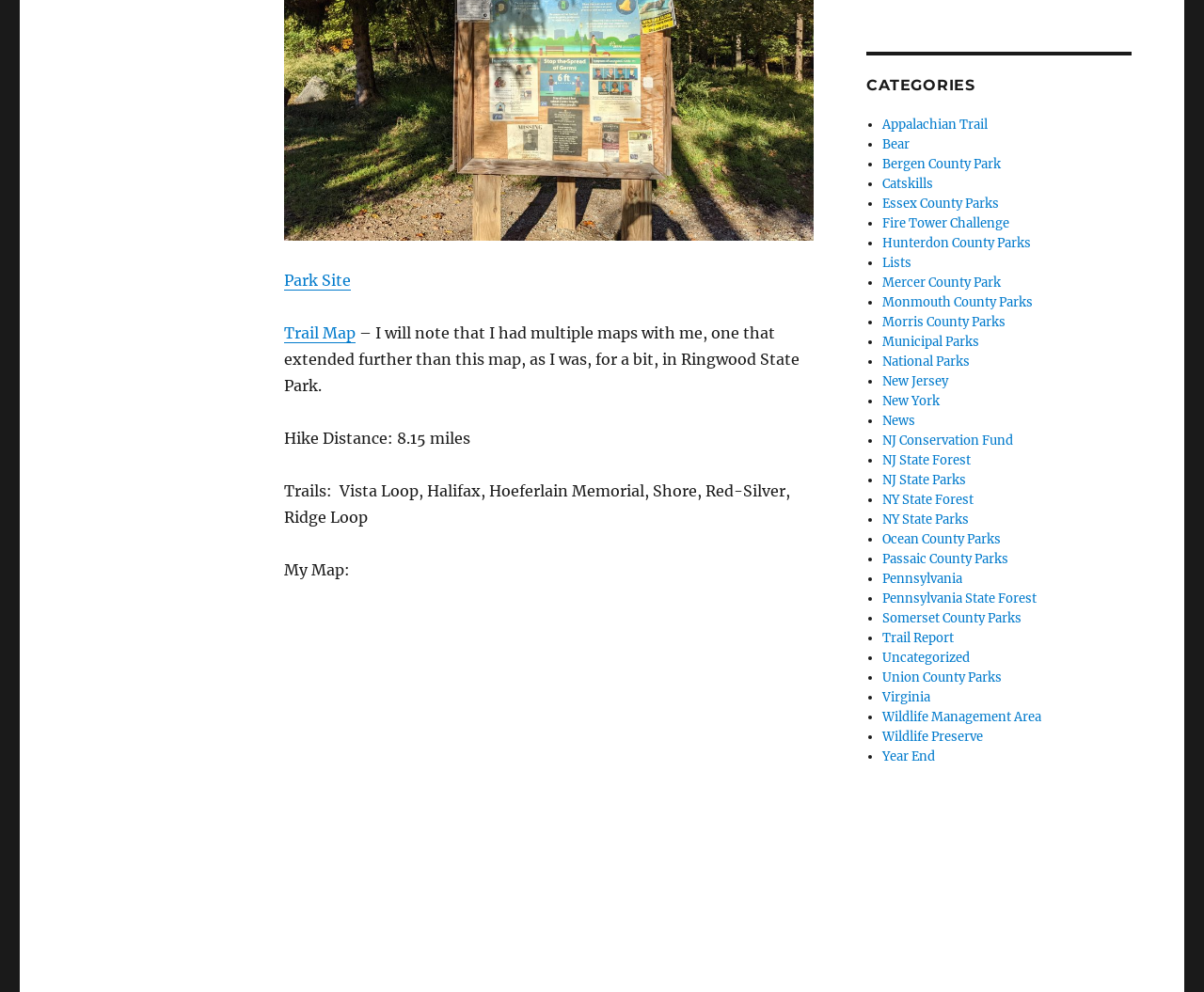Can you give a comprehensive explanation to the question given the content of the image?
How many links are there under the 'CATEGORIES' section?

There are 30 links under the 'CATEGORIES' section, which can be counted by looking at the list of links below the heading 'CATEGORIES' with ID 41.